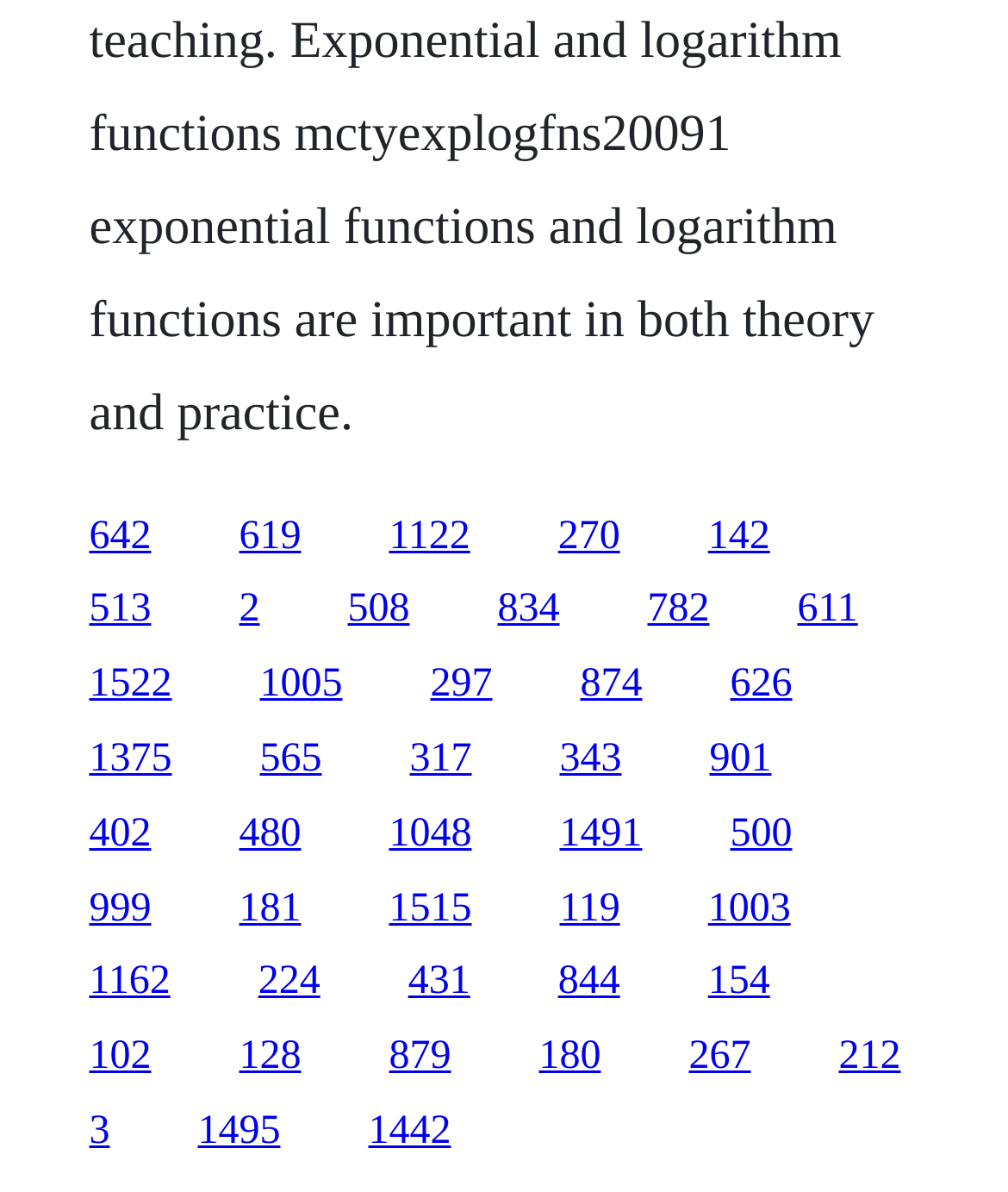Please mark the clickable region by giving the bounding box coordinates needed to complete this instruction: "click the first link".

[0.088, 0.431, 0.15, 0.468]